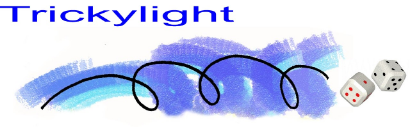How many dice are shown in the image? Analyze the screenshot and reply with just one word or a short phrase.

Two